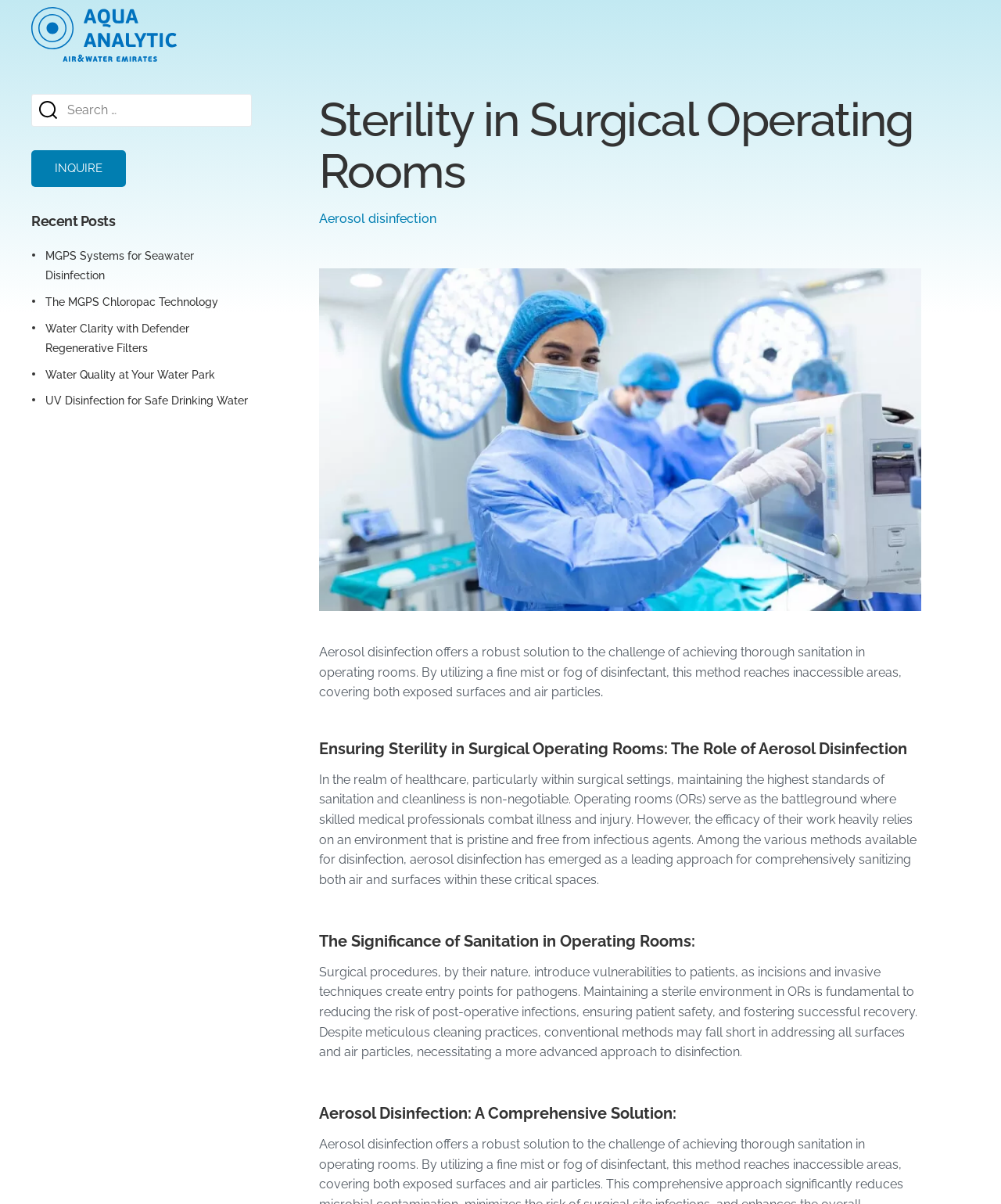Could you provide the bounding box coordinates for the portion of the screen to click to complete this instruction: "Search for something"?

[0.031, 0.078, 0.252, 0.105]